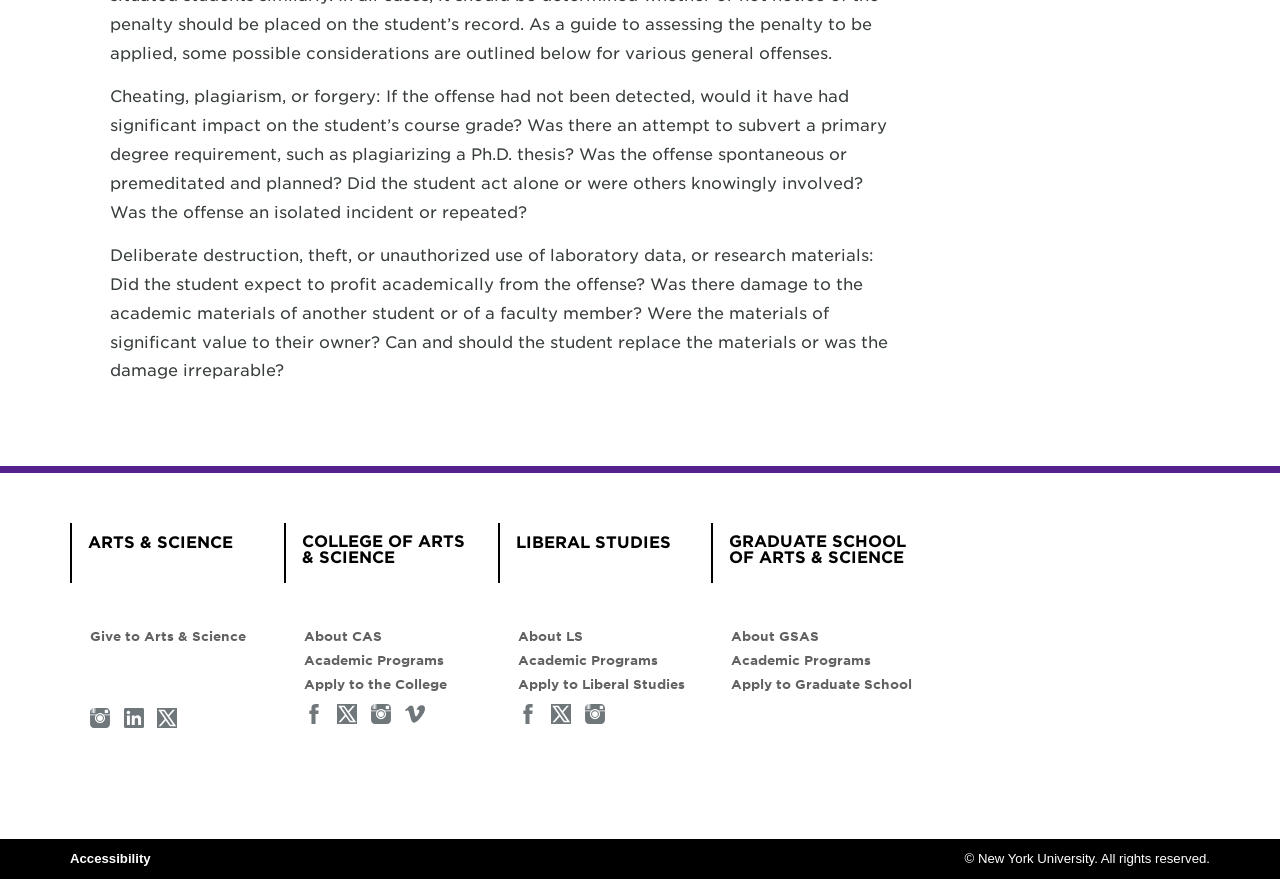Determine the bounding box coordinates for the HTML element described here: "aria-label="Social Icons"".

[0.316, 0.801, 0.332, 0.827]